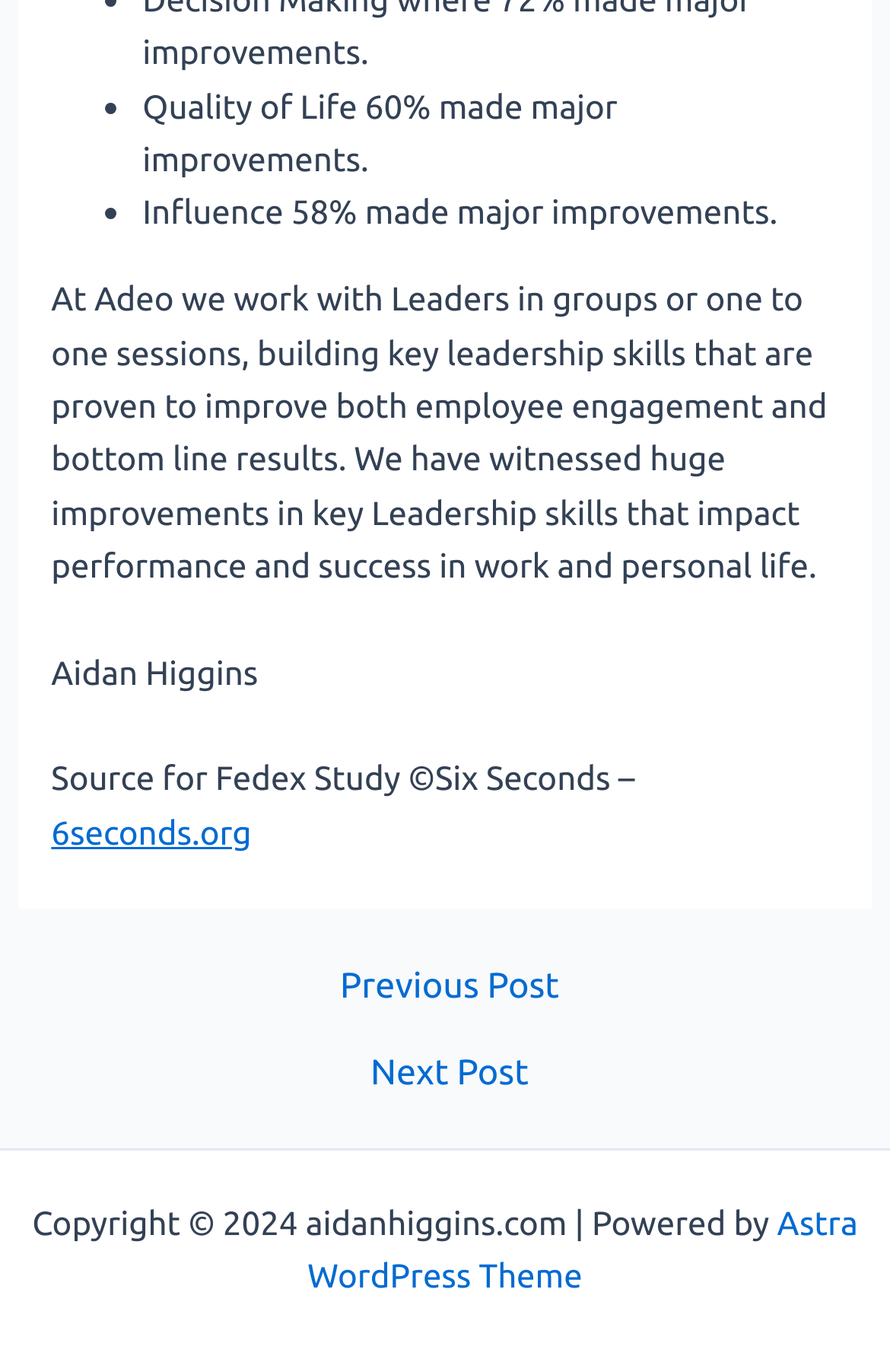Respond with a single word or phrase to the following question: What is the year of copyright?

2024